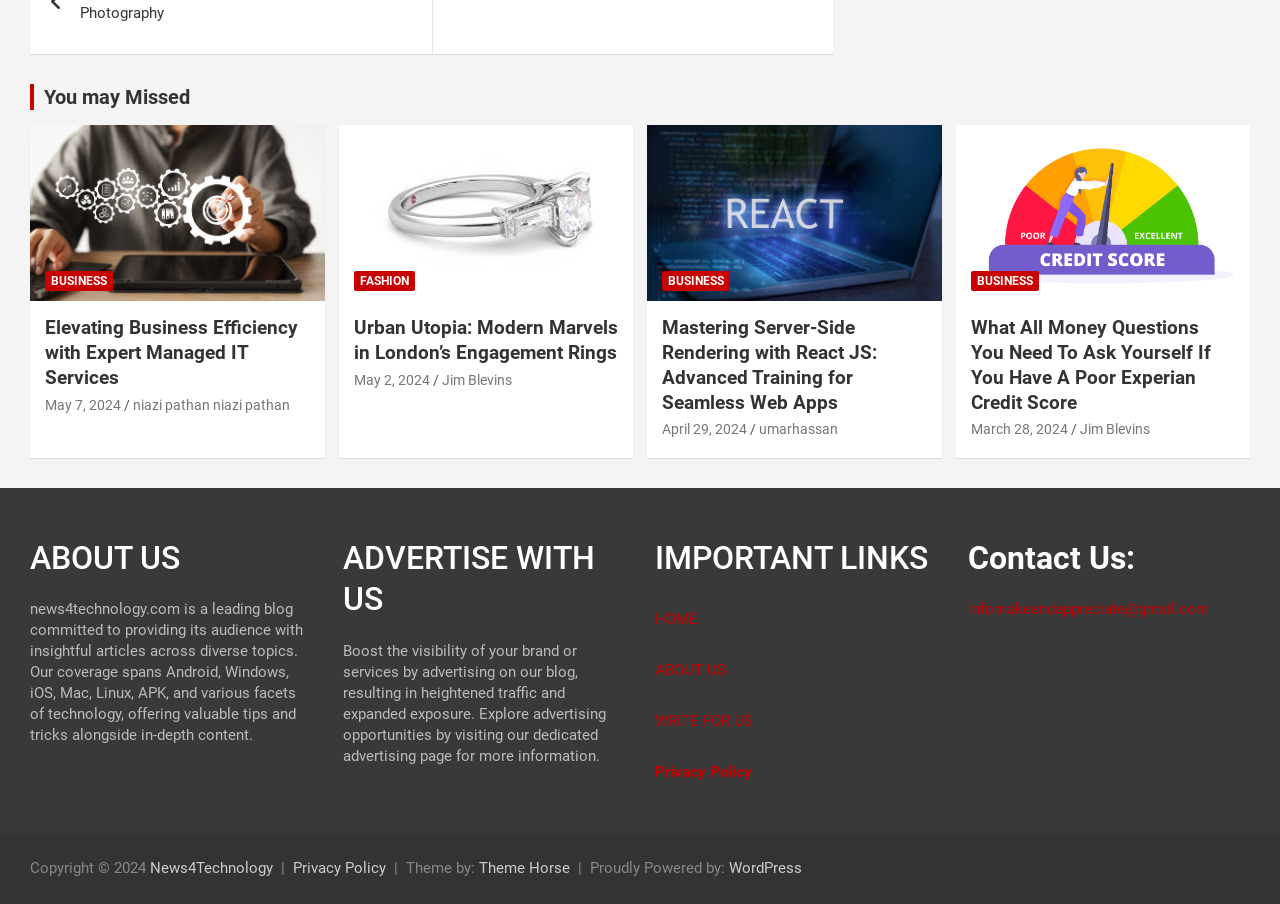What is the platform that powers the blog?
From the image, provide a succinct answer in one word or a short phrase.

WordPress